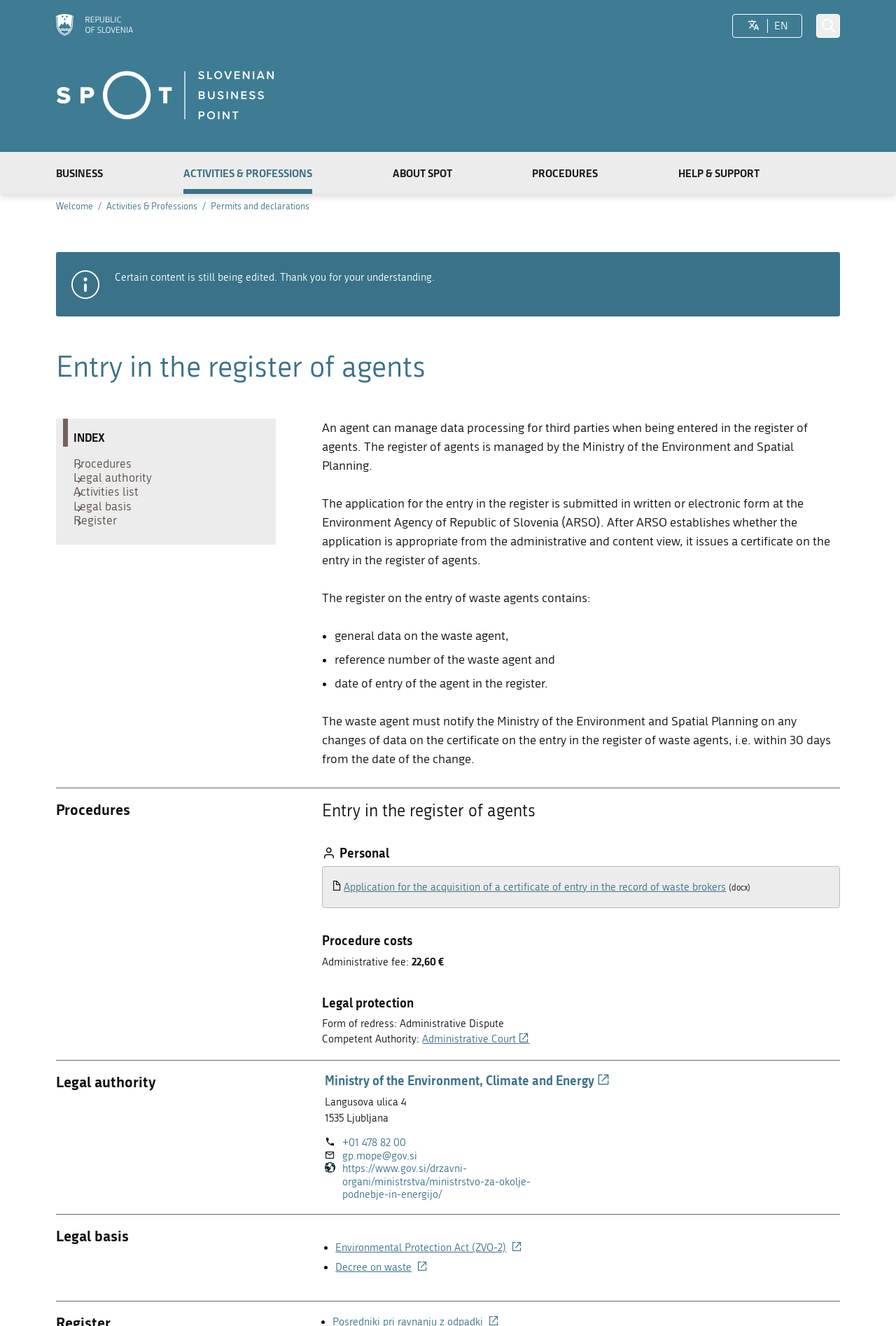Extract the primary heading text from the webpage.

Entry in the register of agents